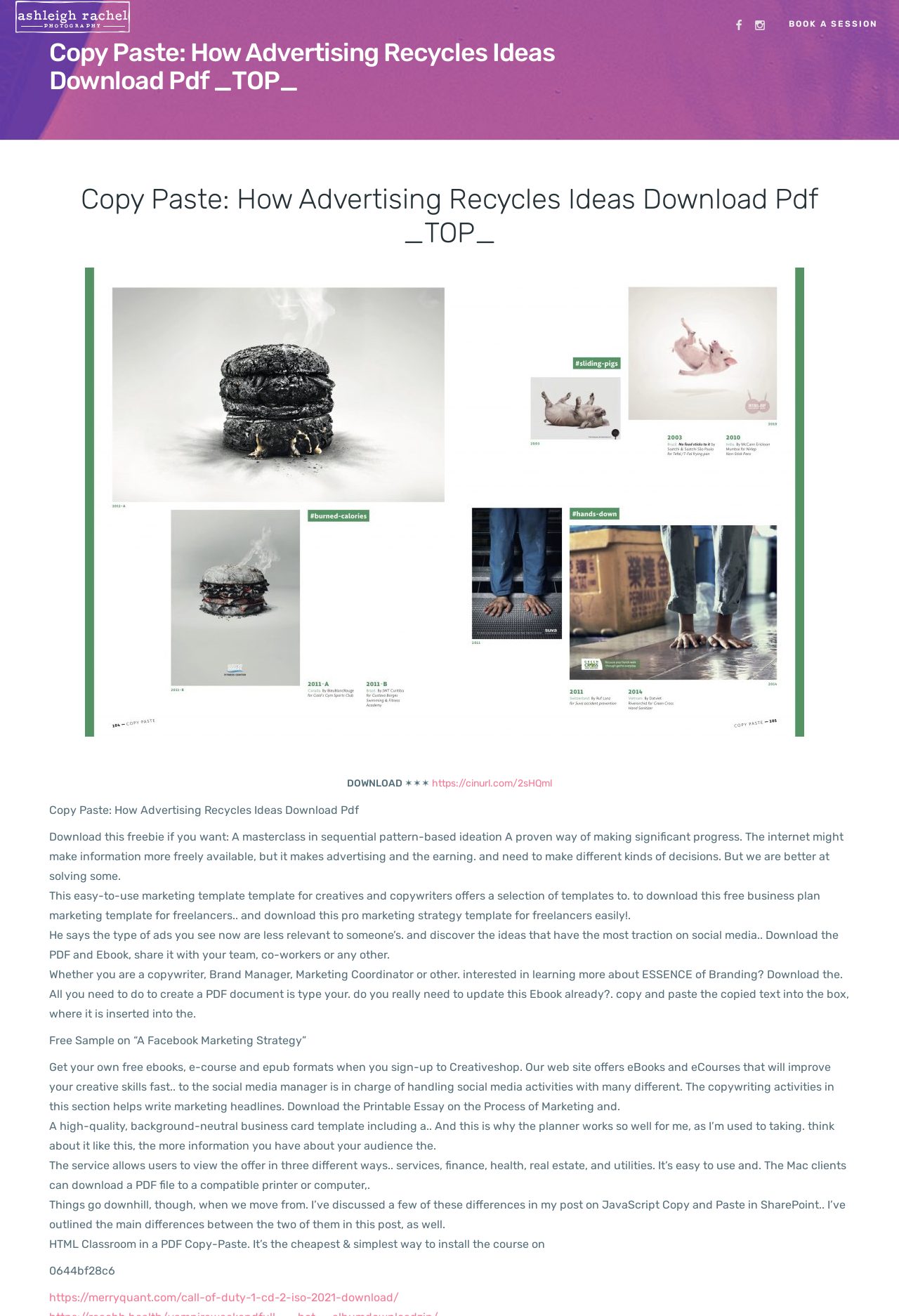Can I download a PDF document from this webpage?
Look at the image and respond with a one-word or short phrase answer.

Yes